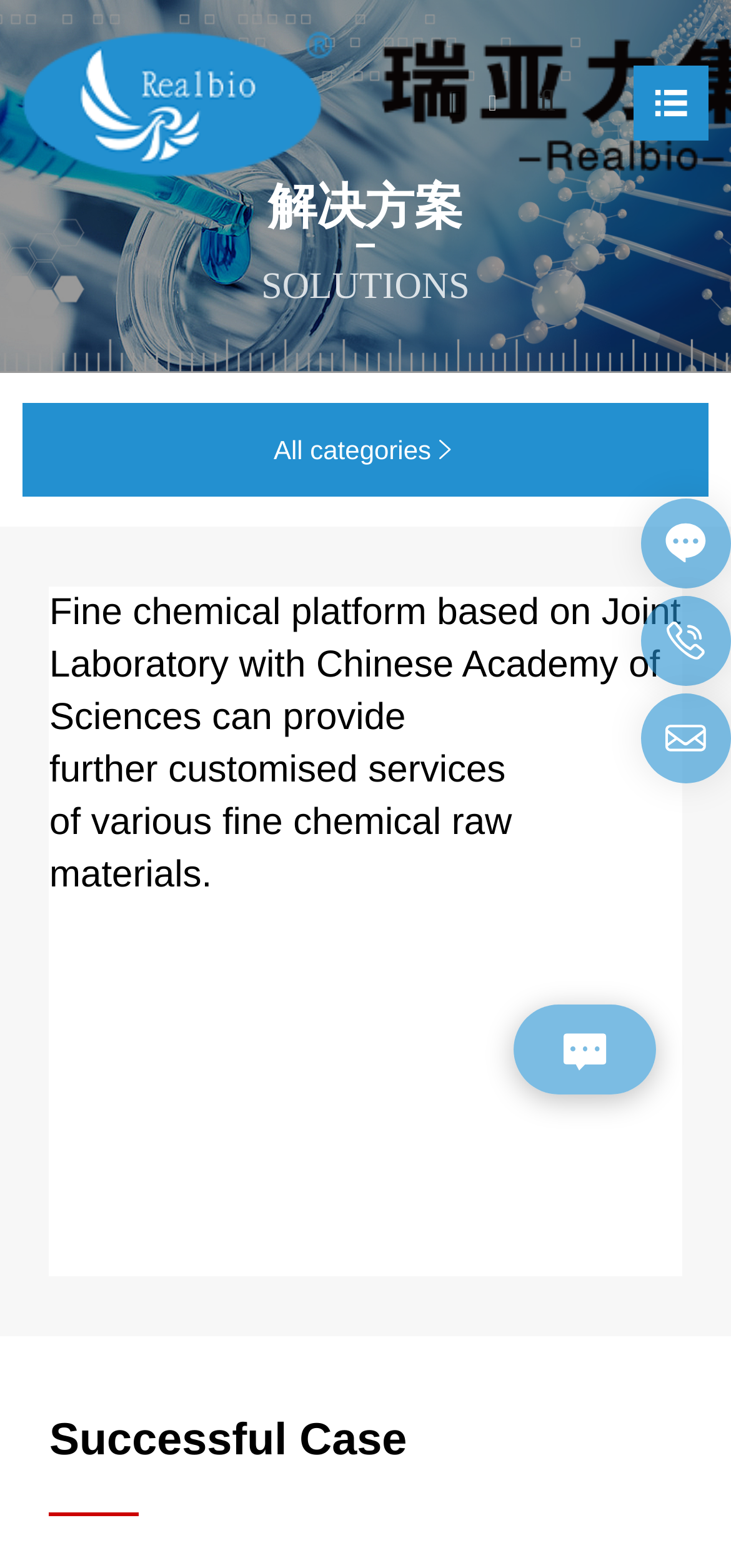Given the description alt="Message" title="Message", predict the bounding box coordinates of the UI element. Ensure the coordinates are in the format (top-left x, top-left y, bottom-right x, bottom-right y) and all values are between 0 and 1.

[0.877, 0.317, 1.0, 0.375]